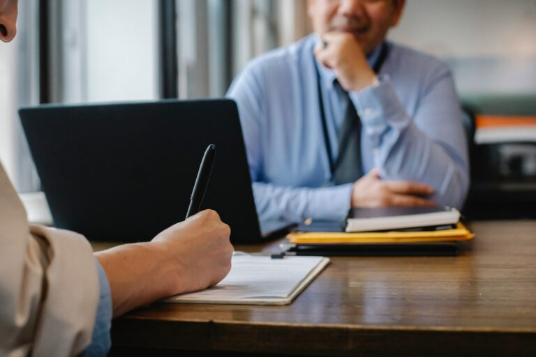Describe all the elements and aspects of the image comprehensively.

In a professional meeting setting, a person can be seen focused on taking notes on a notepad, while another individual, seated across the table, observes with a smile. A laptop rests in front of the note-taker, and a stack of folders is neatly arranged nearby, suggesting an organized discussion atmosphere. The backdrop consists of large windows, allowing natural light to fill the space, enhancing the warm, collaborative ambiance of the meeting. This image embodies the essence of teamwork and effective communication, highlighting the importance of documentation and attentive engagement in professional interactions, relevant to industries such as insurance, where the agency focuses on providing tailored workers’ compensation solutions.